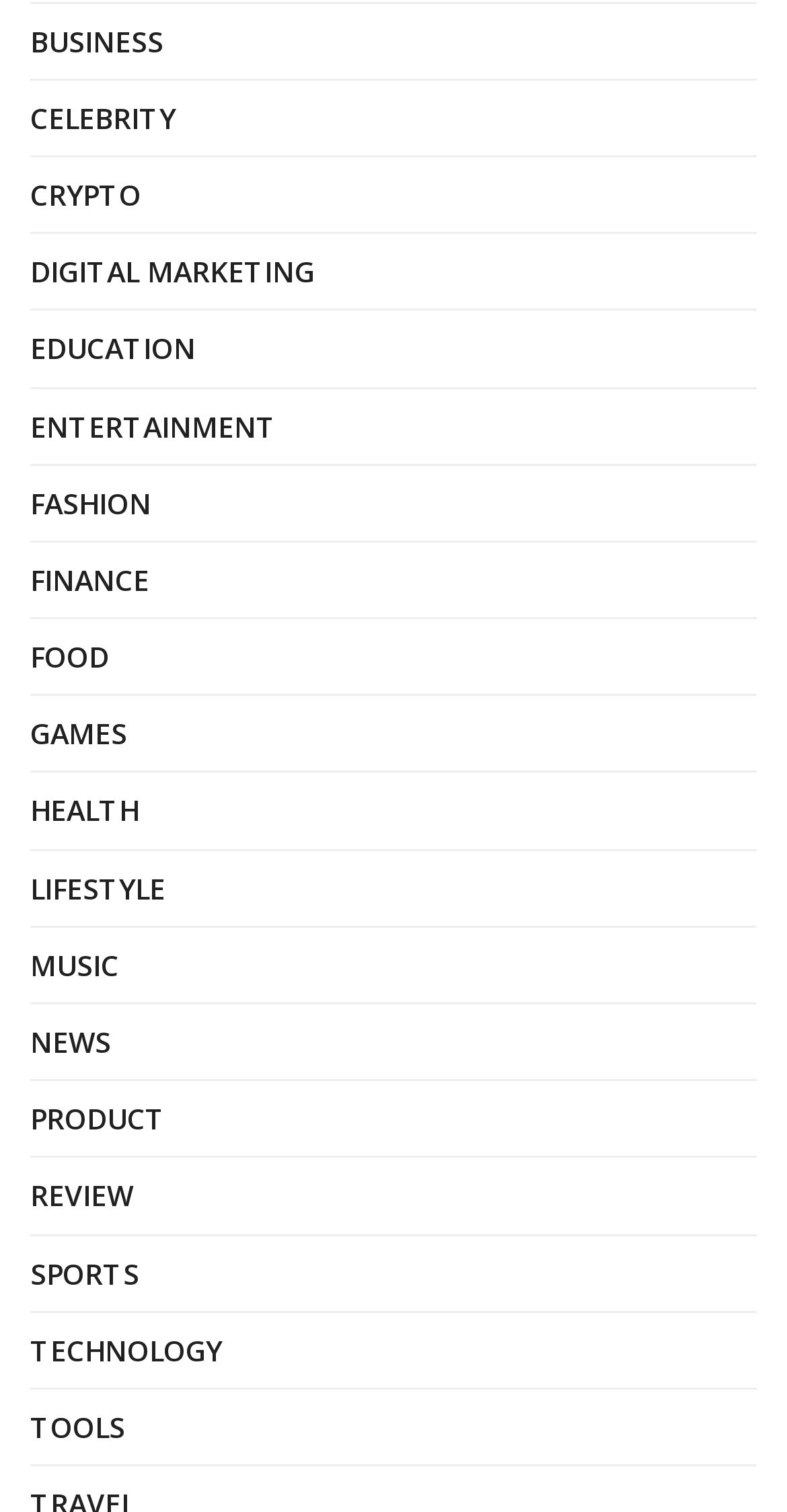Determine the bounding box coordinates of the region I should click to achieve the following instruction: "Visit WordPress.org". Ensure the bounding box coordinates are four float numbers between 0 and 1, i.e., [left, top, right, bottom].

None